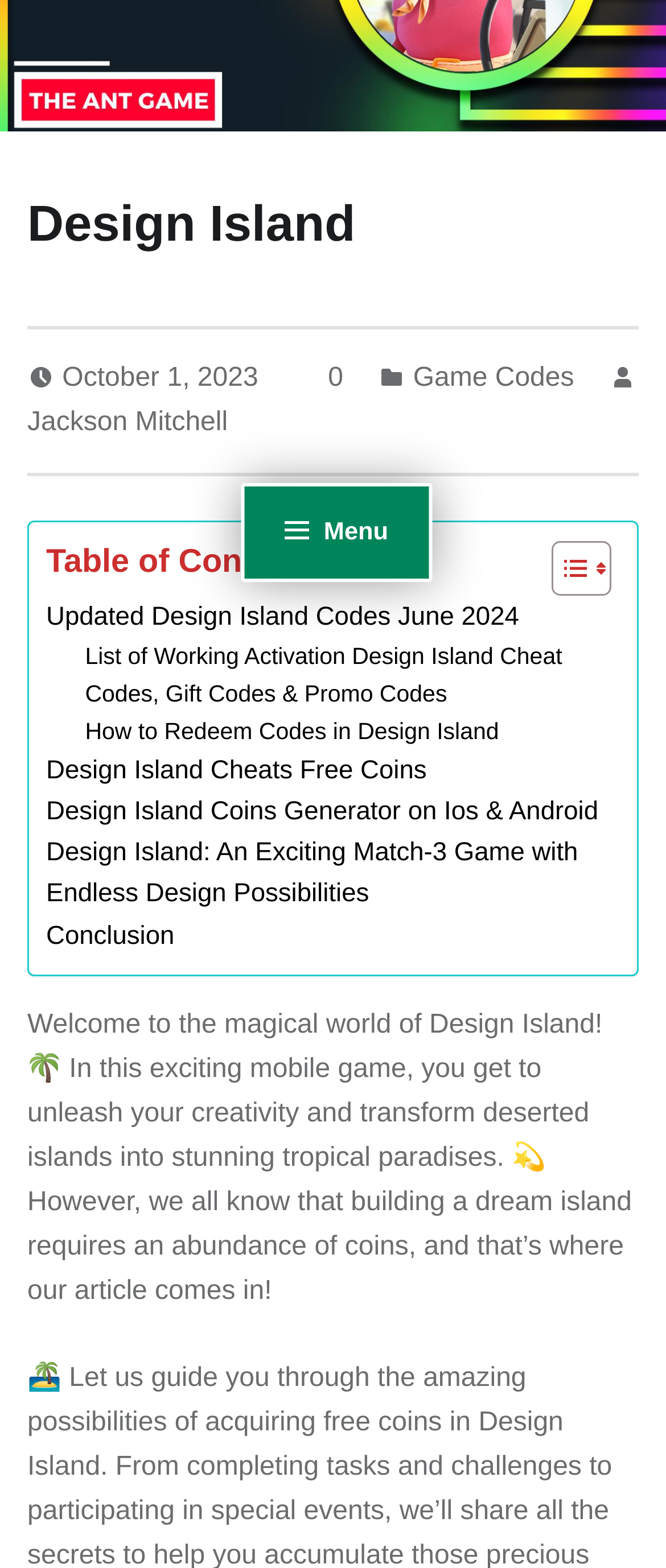Using the webpage screenshot, locate the HTML element that fits the following description and provide its bounding box: "Jackson Mitchell".

[0.041, 0.26, 0.342, 0.278]